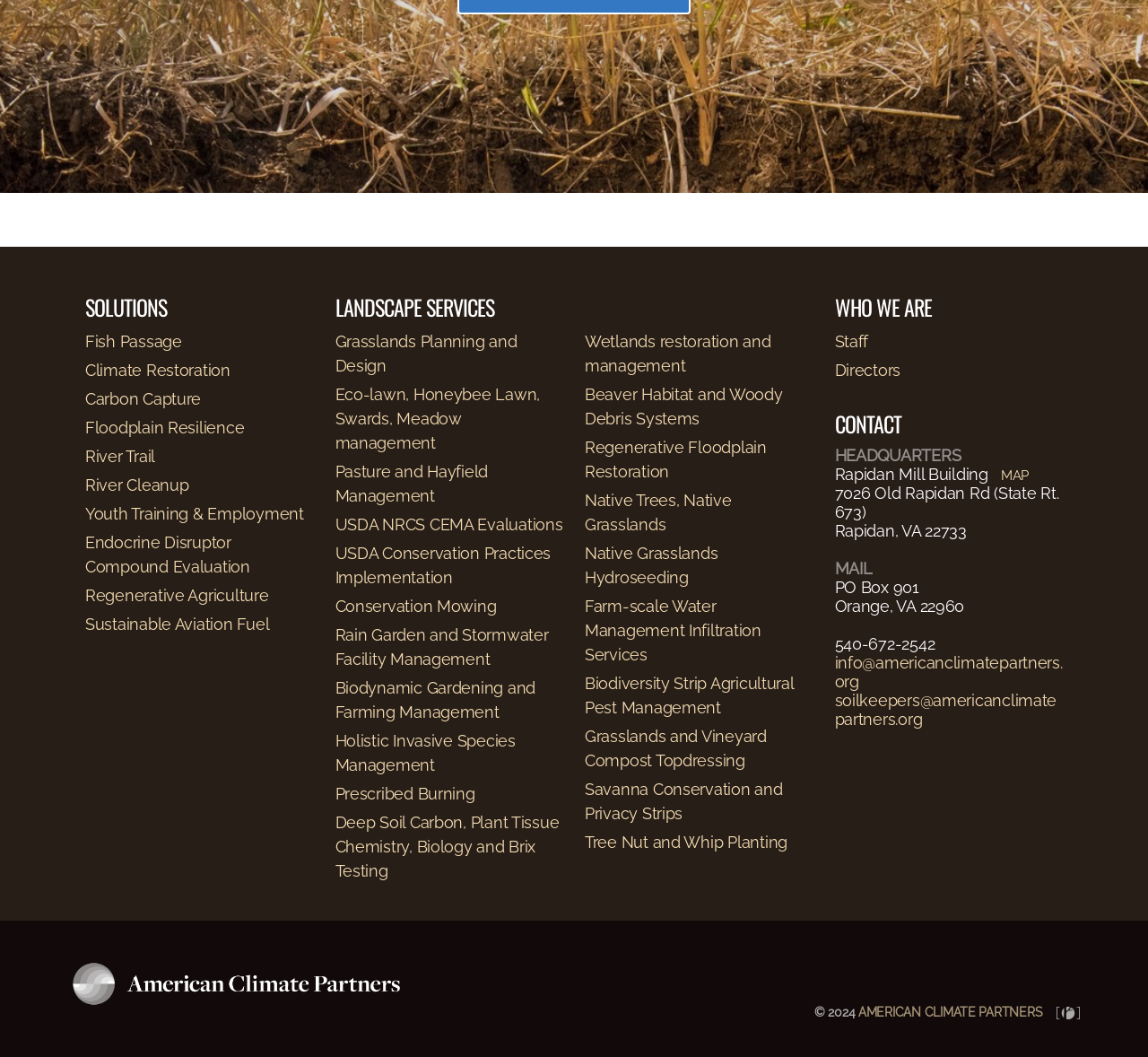Identify the bounding box coordinates for the element that needs to be clicked to fulfill this instruction: "Learn about Staff". Provide the coordinates in the format of four float numbers between 0 and 1: [left, top, right, bottom].

[0.727, 0.314, 0.756, 0.331]